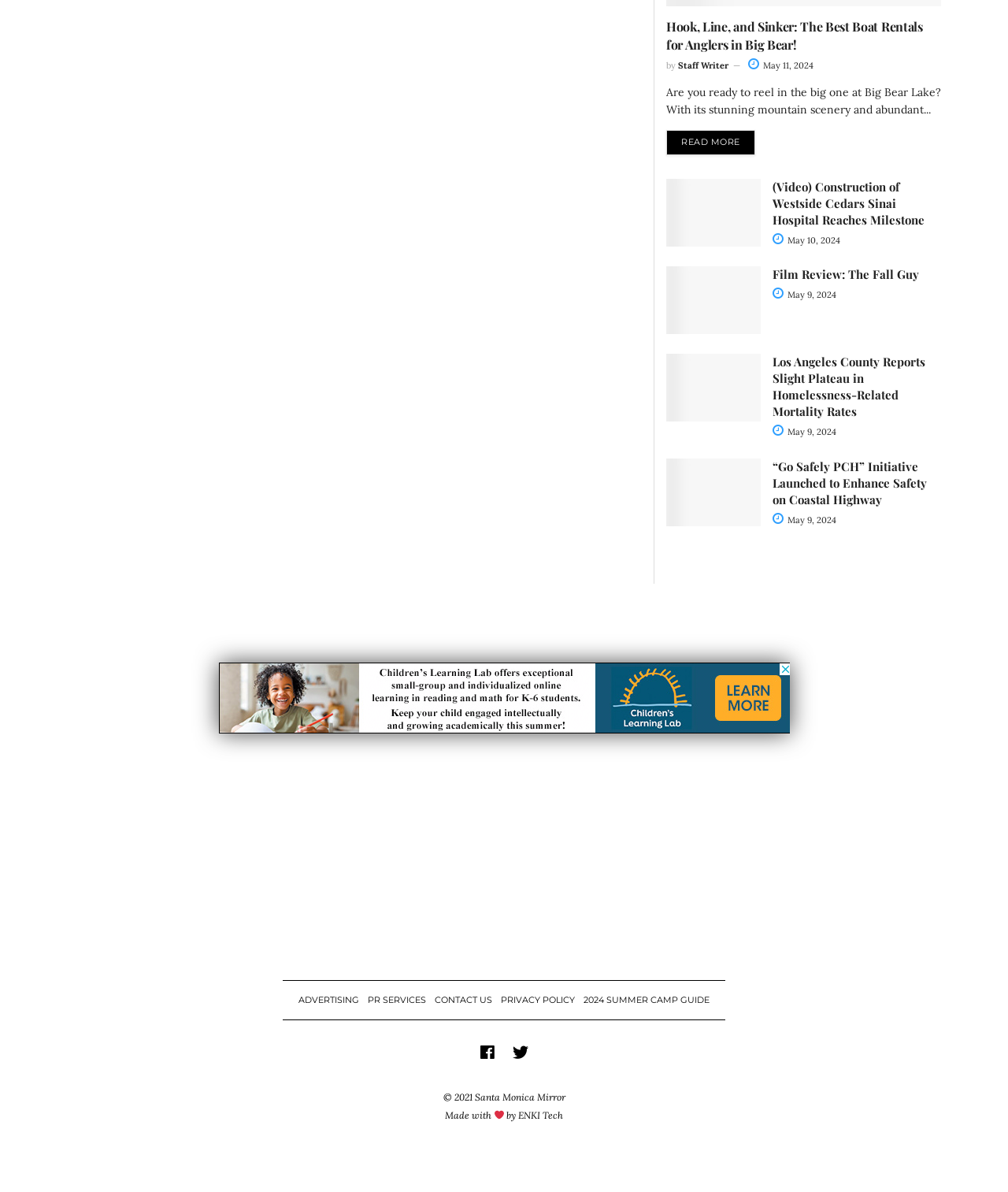Locate the bounding box for the described UI element: "May 9, 2024". Ensure the coordinates are four float numbers between 0 and 1, formatted as [left, top, right, bottom].

[0.766, 0.358, 0.83, 0.367]